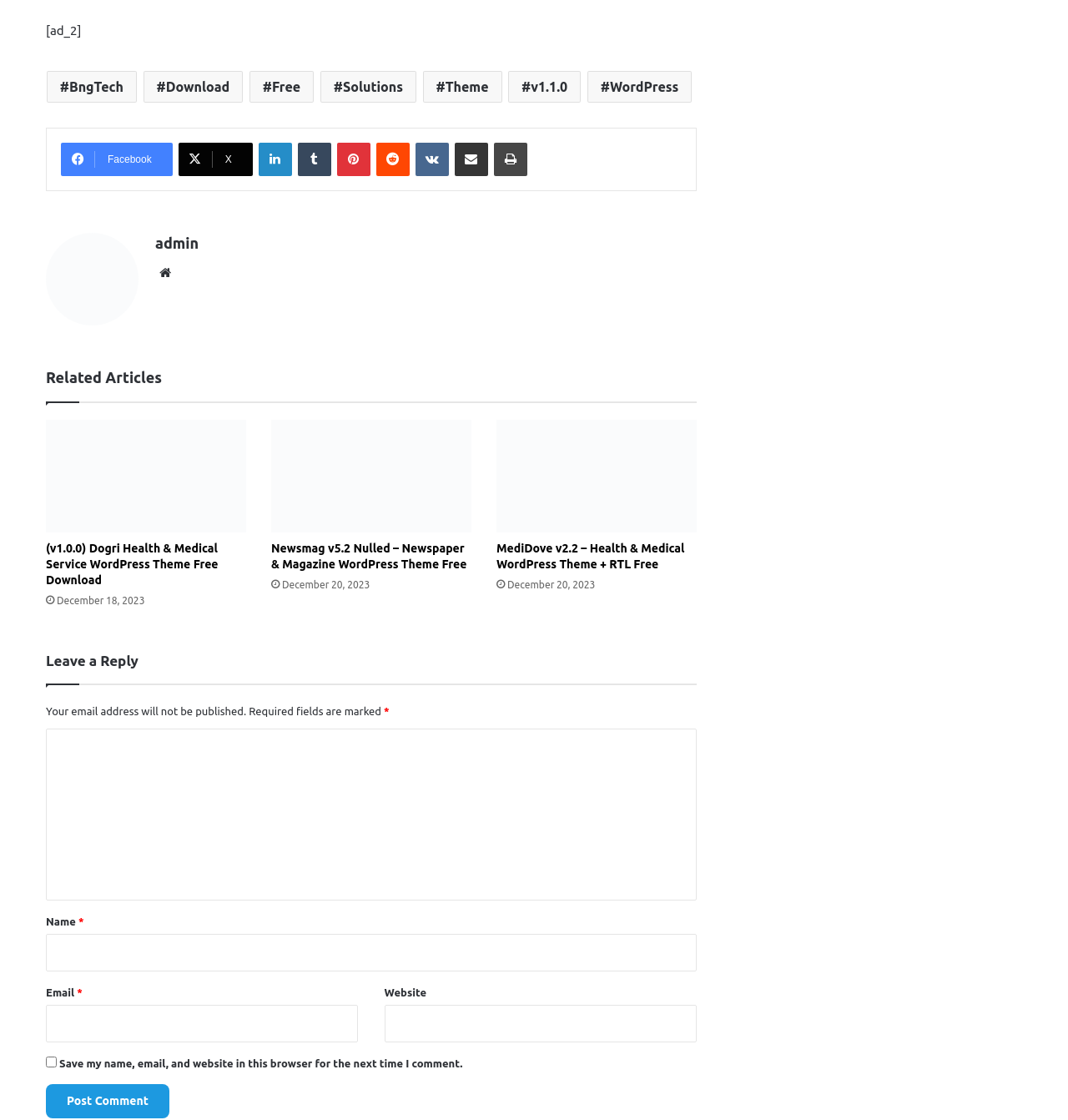Provide your answer in one word or a succinct phrase for the question: 
How many social media links are there?

7